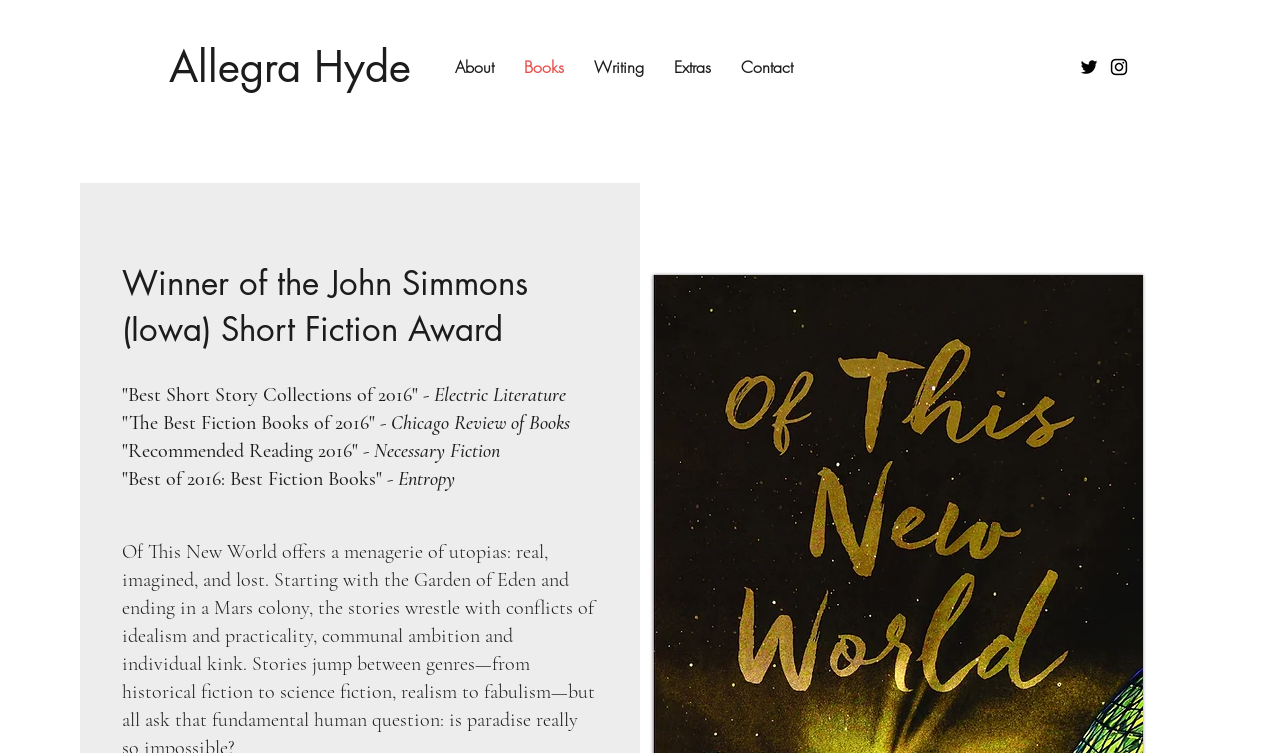Determine the bounding box coordinates for the region that must be clicked to execute the following instruction: "Read the review from Electric Literature".

[0.339, 0.509, 0.442, 0.541]